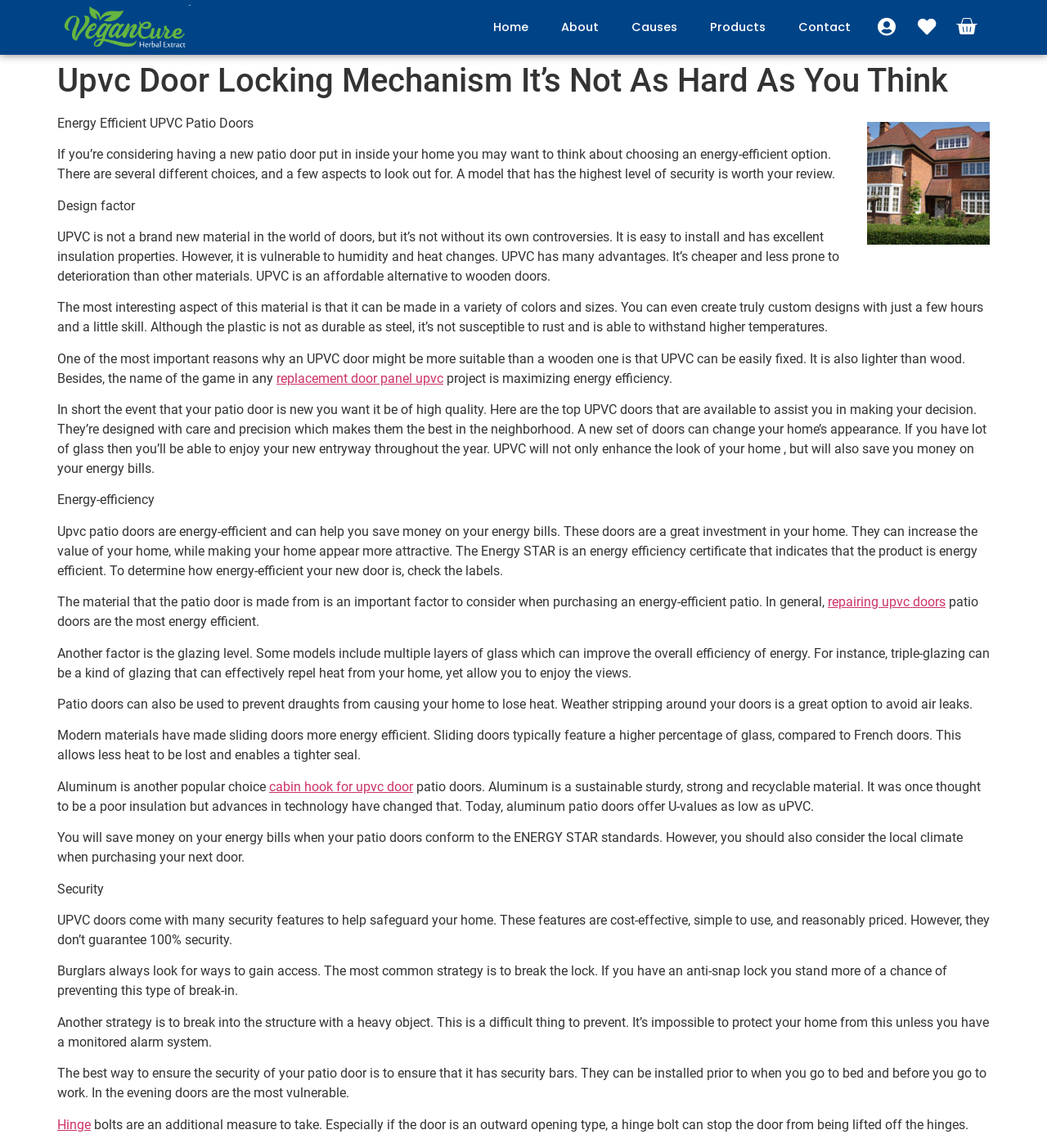Please provide the bounding box coordinates in the format (top-left x, top-left y, bottom-right x, bottom-right y). Remember, all values are floating point numbers between 0 and 1. What is the bounding box coordinate of the region described as: cabin hook for upvc door

[0.257, 0.678, 0.395, 0.692]